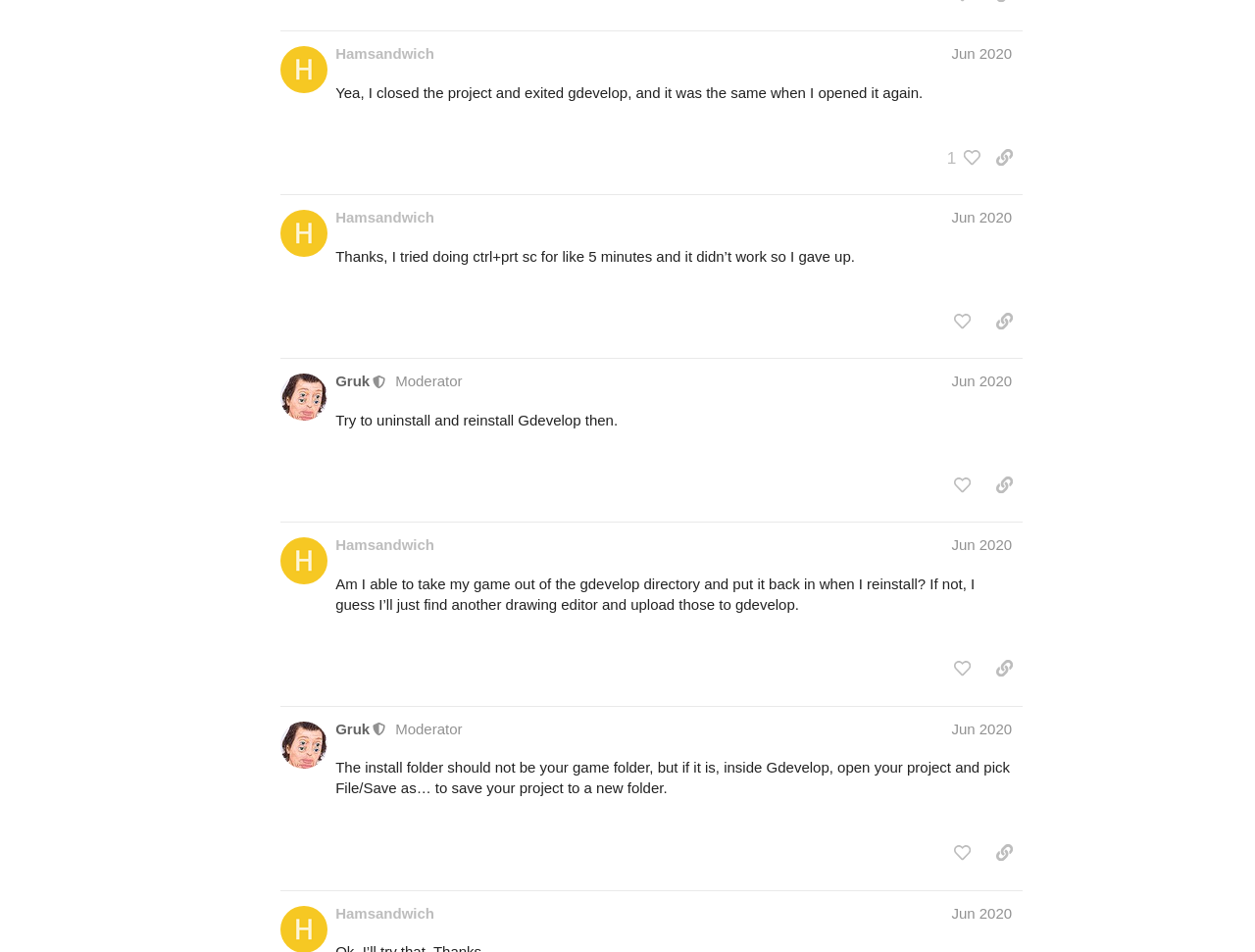Identify the bounding box coordinates for the UI element described as follows: "title="like this post"". Ensure the coordinates are four float numbers between 0 and 1, formatted as [left, top, right, bottom].

[0.752, 0.32, 0.781, 0.355]